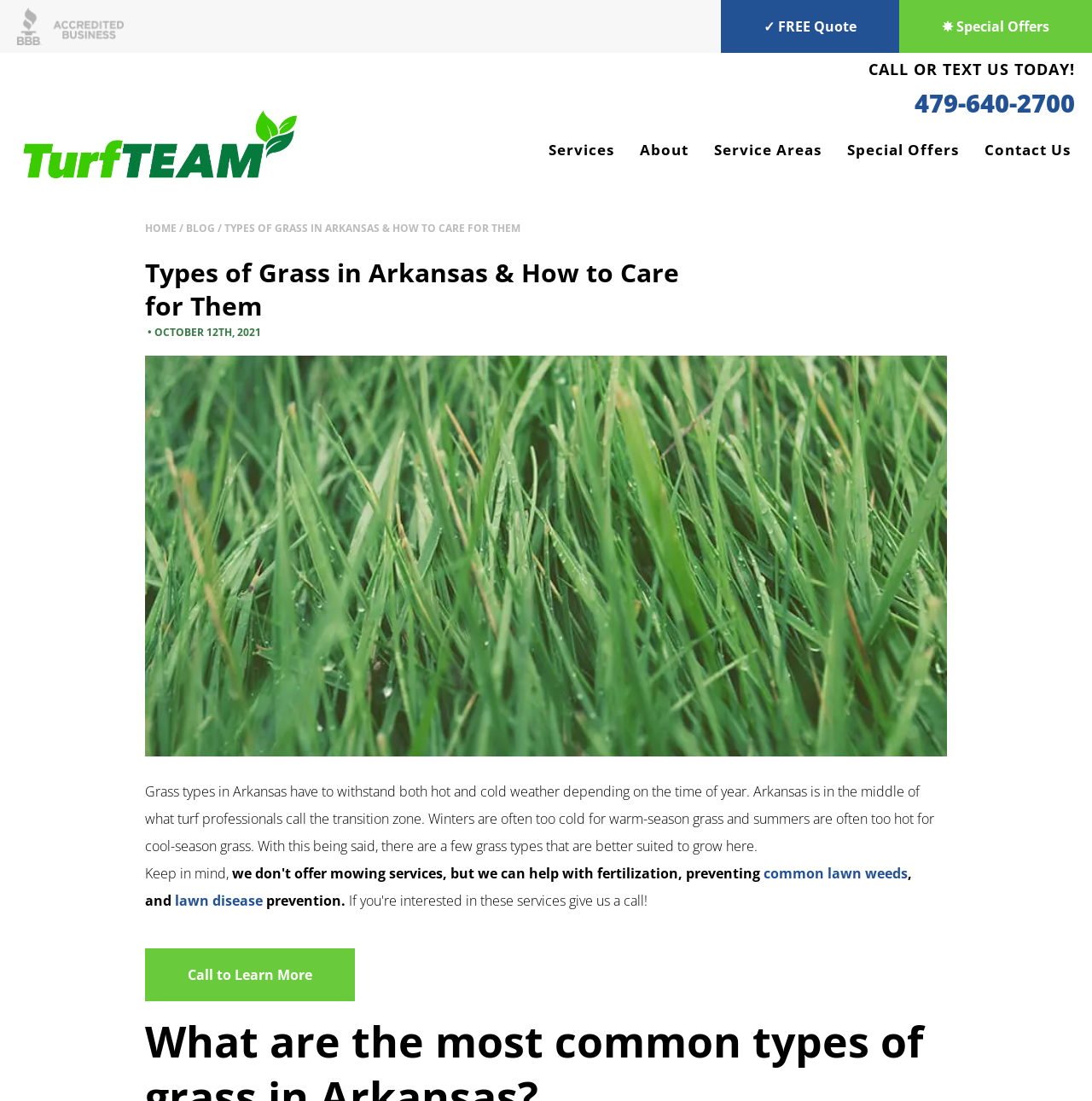What is the phone number to call or text?
Using the image as a reference, answer the question with a short word or phrase.

479-640-2700